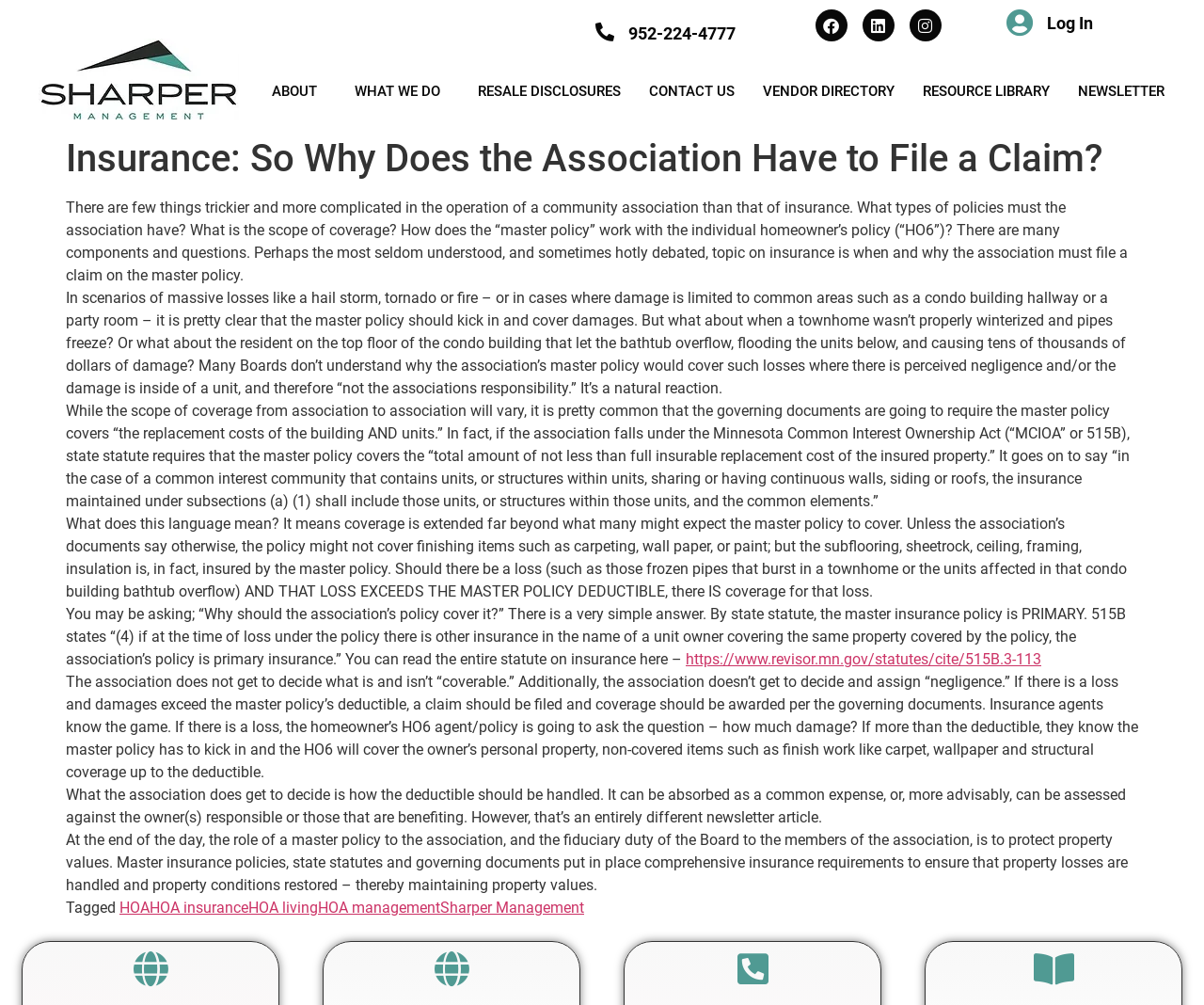Please study the image and answer the question comprehensively:
Why should the association's policy cover losses inside a unit?

As stated on the webpage, the Minnesota Common Interest Ownership Act (MCIOA) requires that the master policy covers the total amount of not less than full insurable replacement cost of the insured property, including units and common elements, unless the association's documents say otherwise.